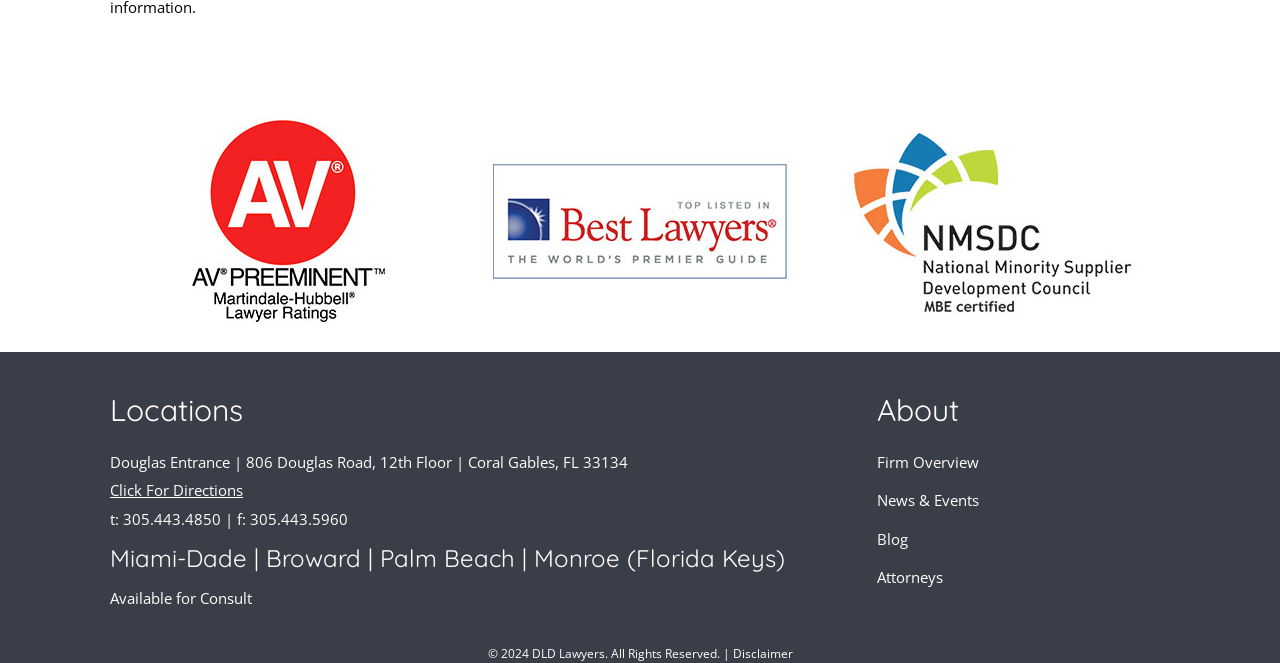Find the bounding box coordinates for the area you need to click to carry out the instruction: "Read the blog post about Movers’ Packing Tips for Glassware and China". The coordinates should be four float numbers between 0 and 1, indicated as [left, top, right, bottom].

None